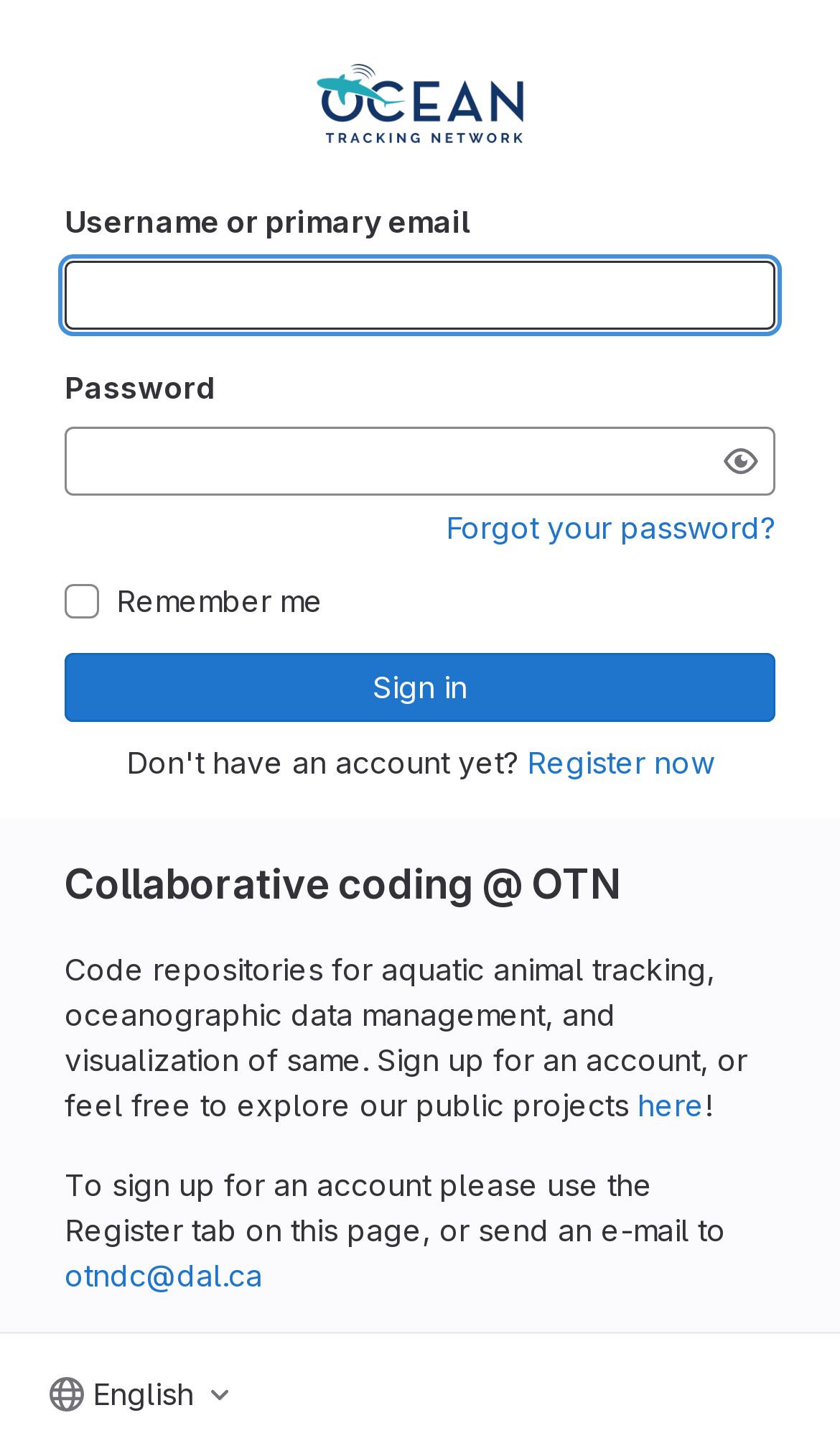Pinpoint the bounding box coordinates of the element that must be clicked to accomplish the following instruction: "Select English". The coordinates should be in the format of four float numbers between 0 and 1, i.e., [left, top, right, bottom].

[0.038, 0.946, 0.292, 0.982]